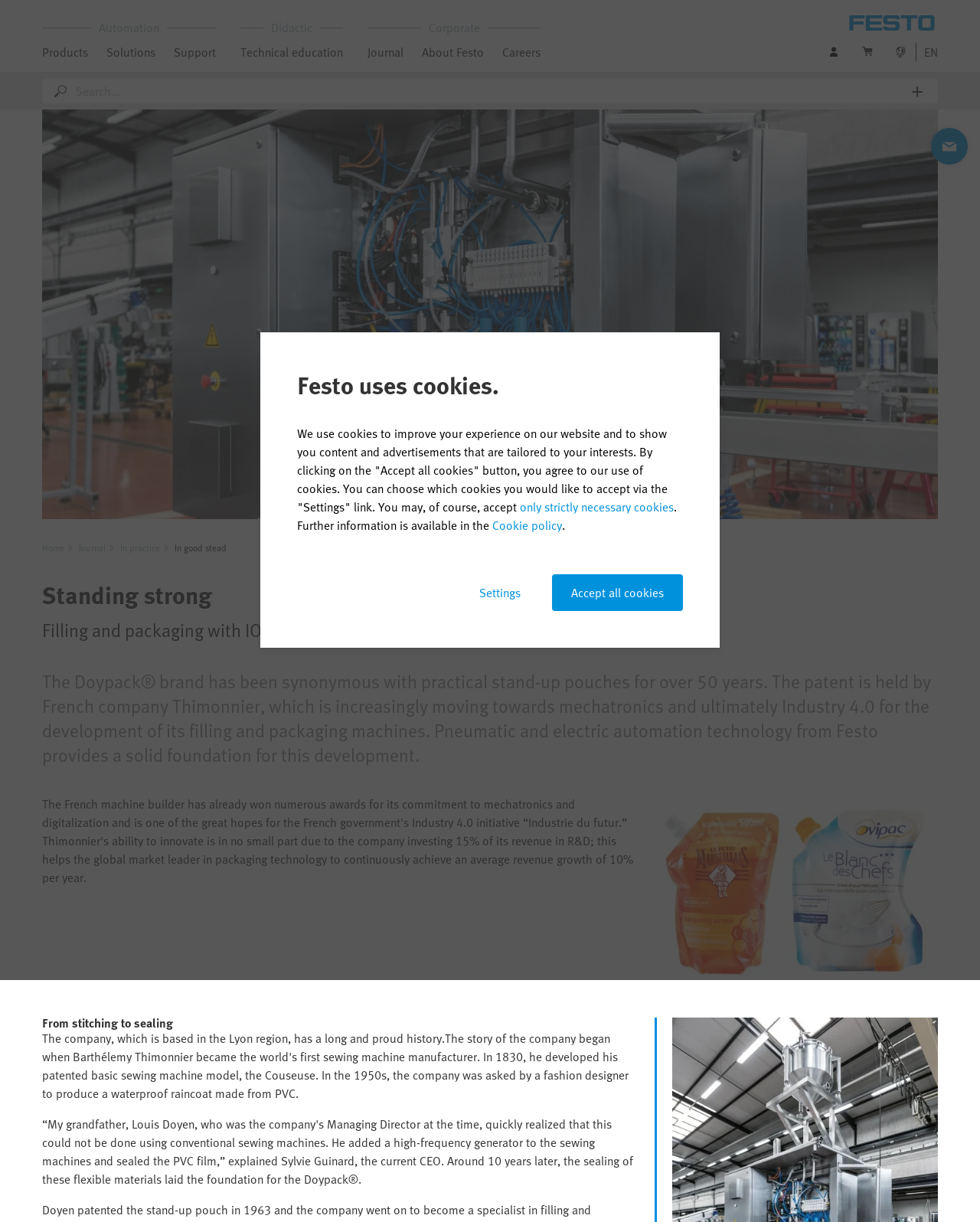What is the brand synonymous with practical stand-up pouches?
Use the image to answer the question with a single word or phrase.

Doypack